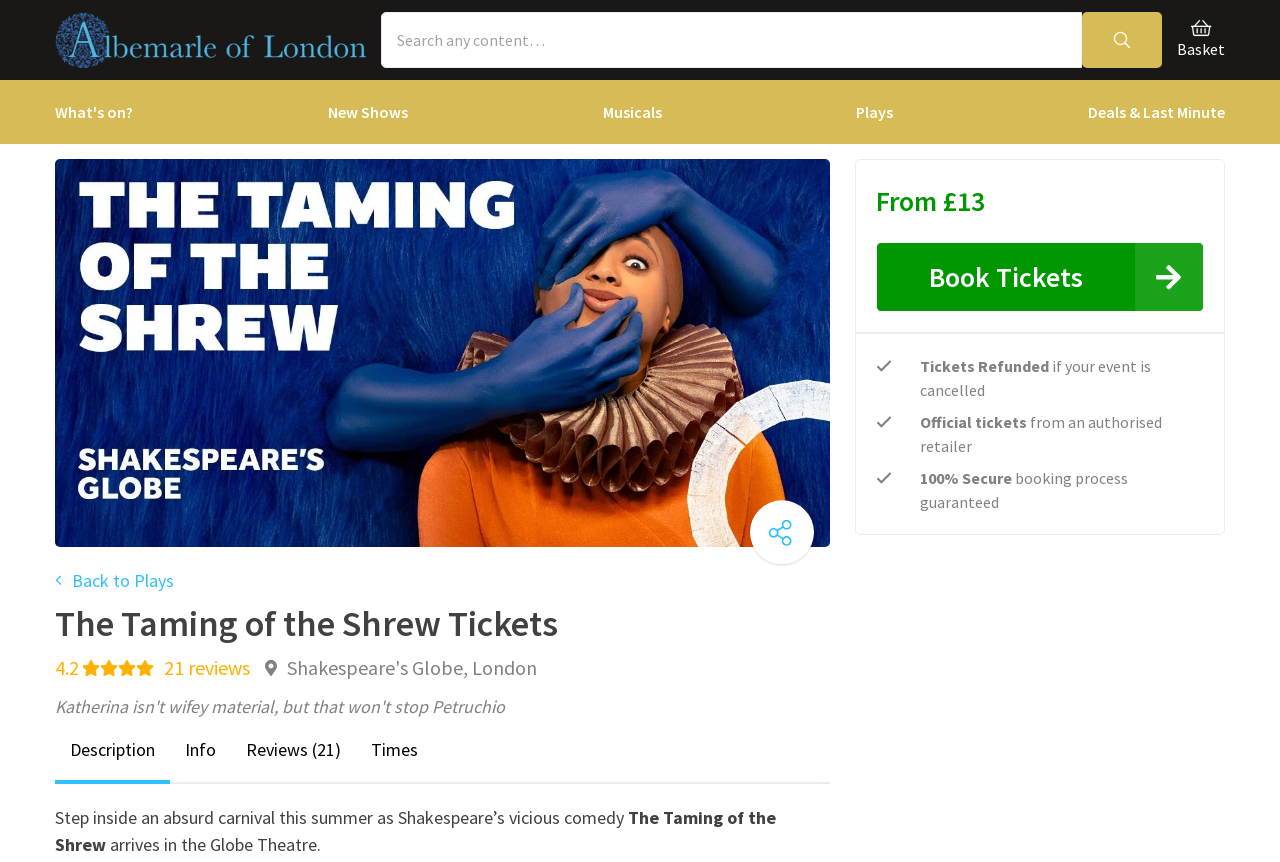Pinpoint the bounding box coordinates of the area that should be clicked to complete the following instruction: "Click on About us". The coordinates must be given as four float numbers between 0 and 1, i.e., [left, top, right, bottom].

None